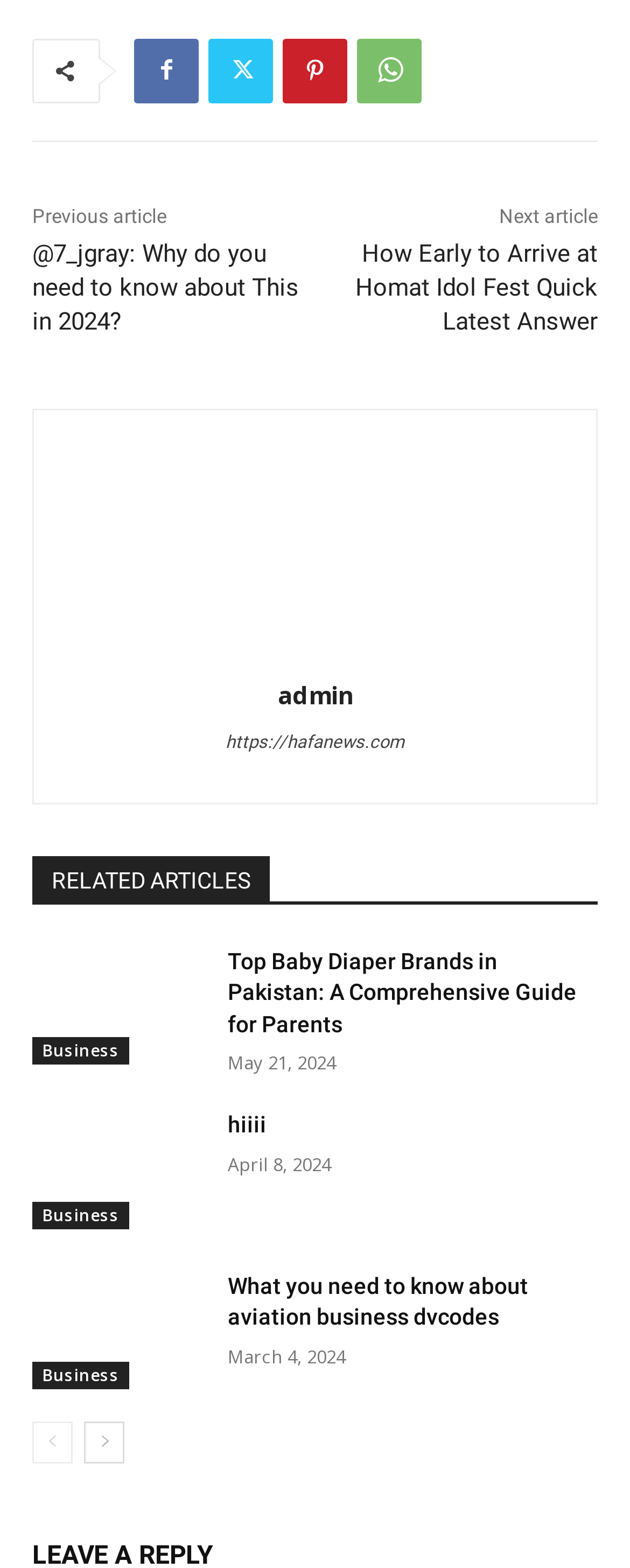Kindly determine the bounding box coordinates for the area that needs to be clicked to execute this instruction: "Read the article about baby diaper brands".

[0.362, 0.603, 0.949, 0.664]